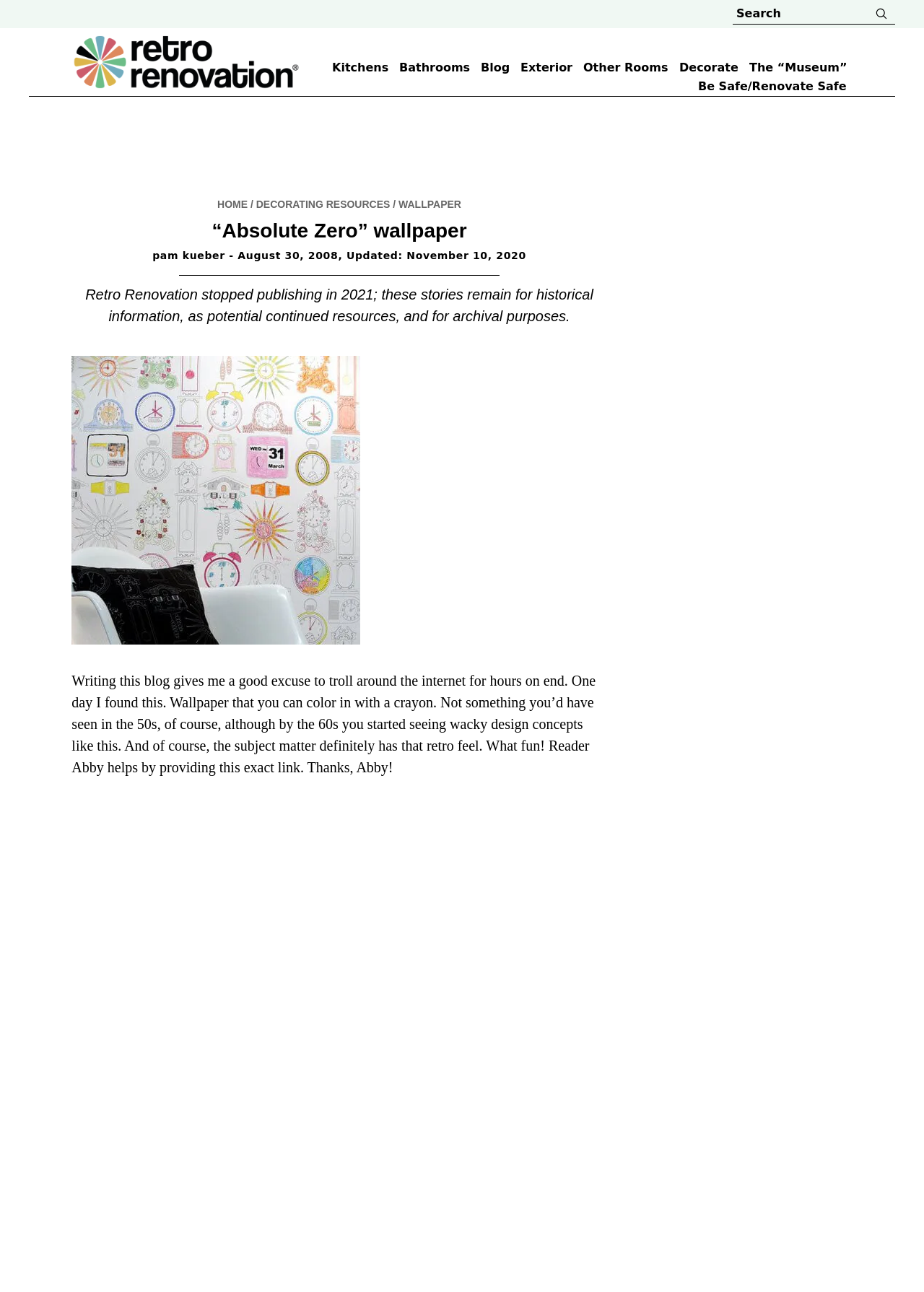Who is the author of the blog post?
From the image, respond with a single word or phrase.

Pam Kueber